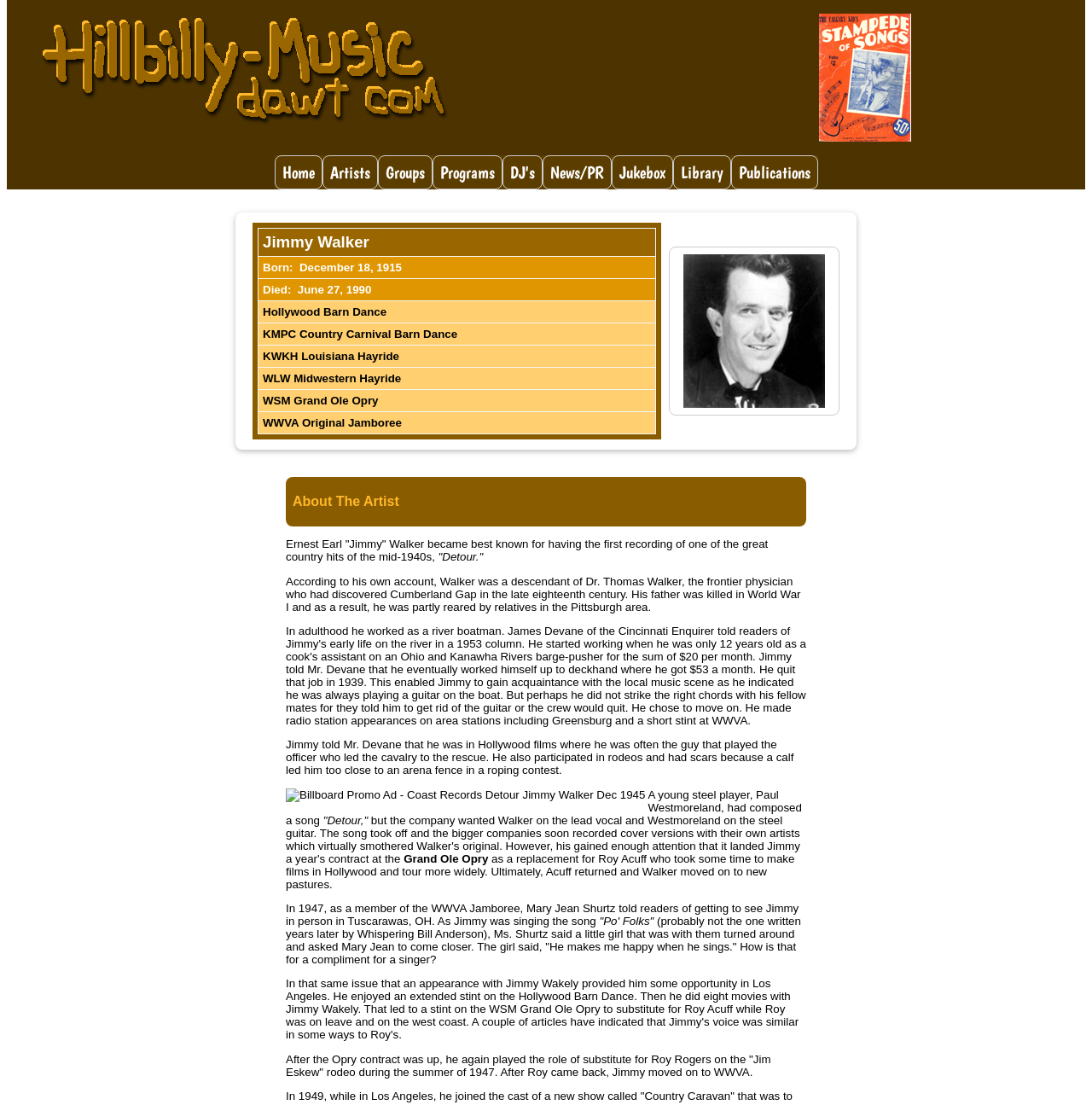Answer the question briefly using a single word or phrase: 
What is the name of the event where Jimmy Walker performed?

Hollywood Barn Dance